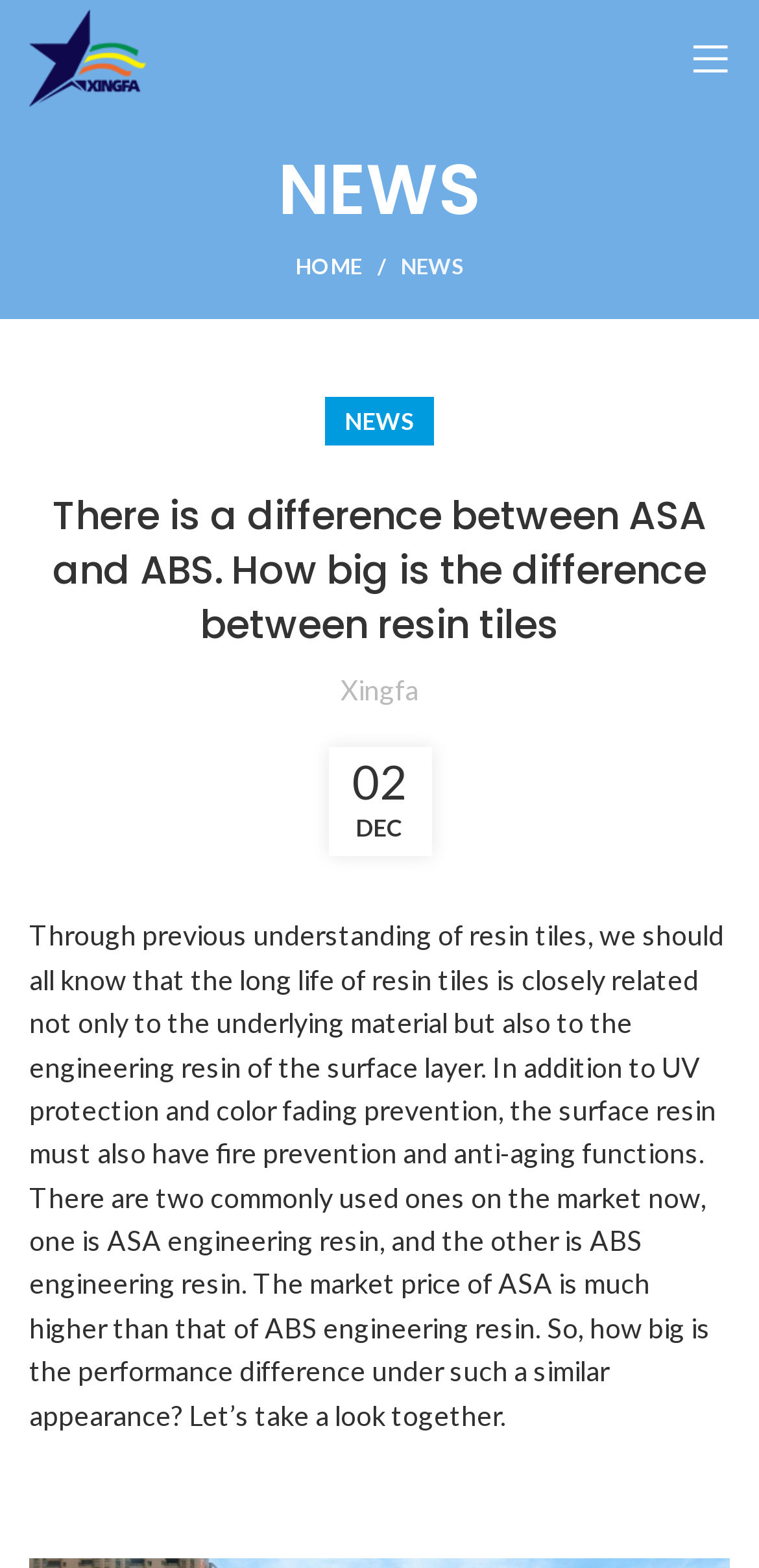What is the purpose of the surface resin?
Give a thorough and detailed response to the question.

According to the article, the surface resin must have functions such as UV protection, color fading prevention, fire prevention, and anti-aging, in addition to the underlying material.